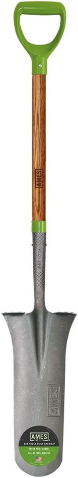Offer a detailed narrative of the scene depicted in the image.

The image features a drain spade, a specialized gardening tool designed for precision and efficiency in digging. Its narrow, pointed blade is ideal for creating trenches and transplanting small shrubs, making it an essential tool for gardeners. The metal blade is not only sturdy but also features a textured grip for better handling. The spade is complemented by a long wooden handle with a green grip, providing a comfortable and ergonomic design for extended use. This tool is particularly effective for digging narrow holes and maneuvering in tight spaces, making it a versatile choice for various gardening tasks.